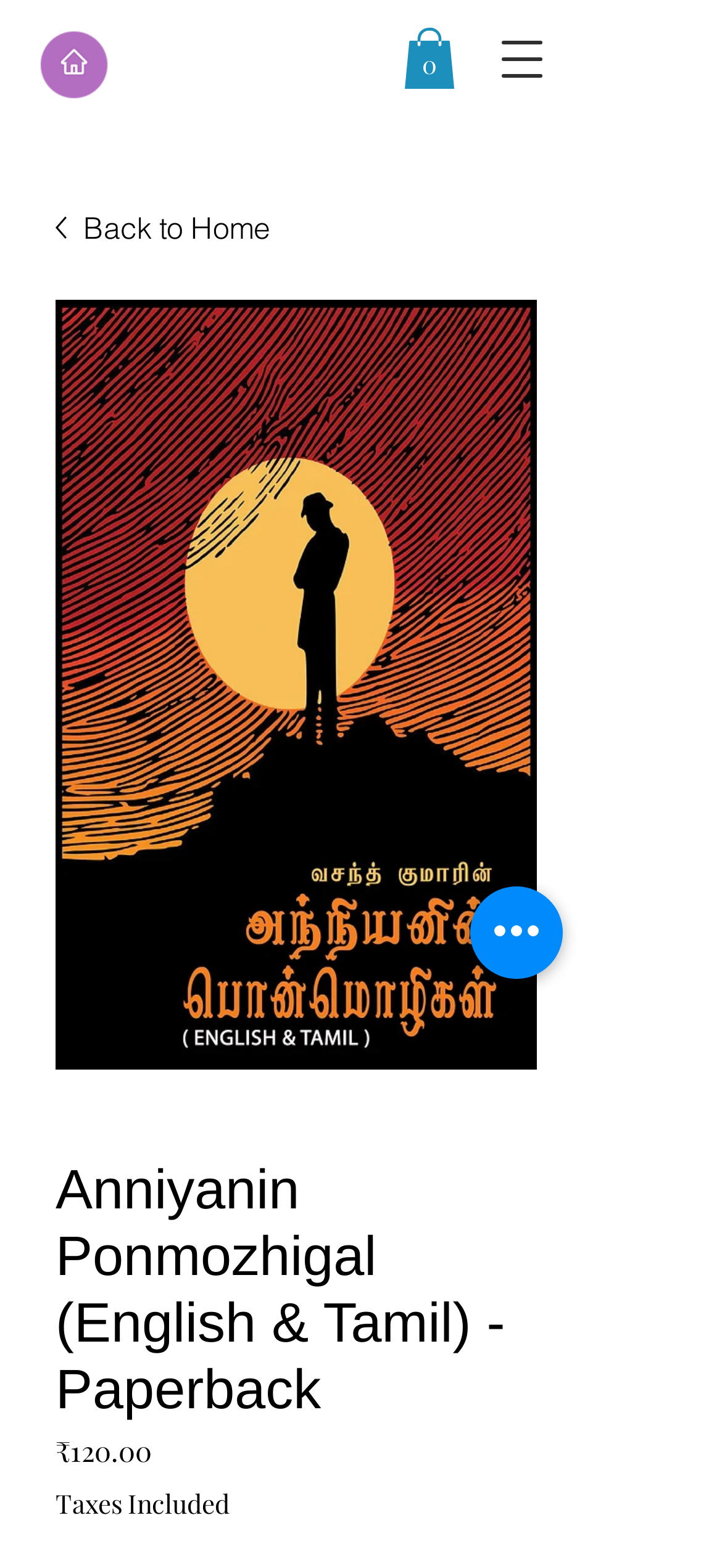What is the price of the book?
Refer to the screenshot and answer in one word or phrase.

₹120.00